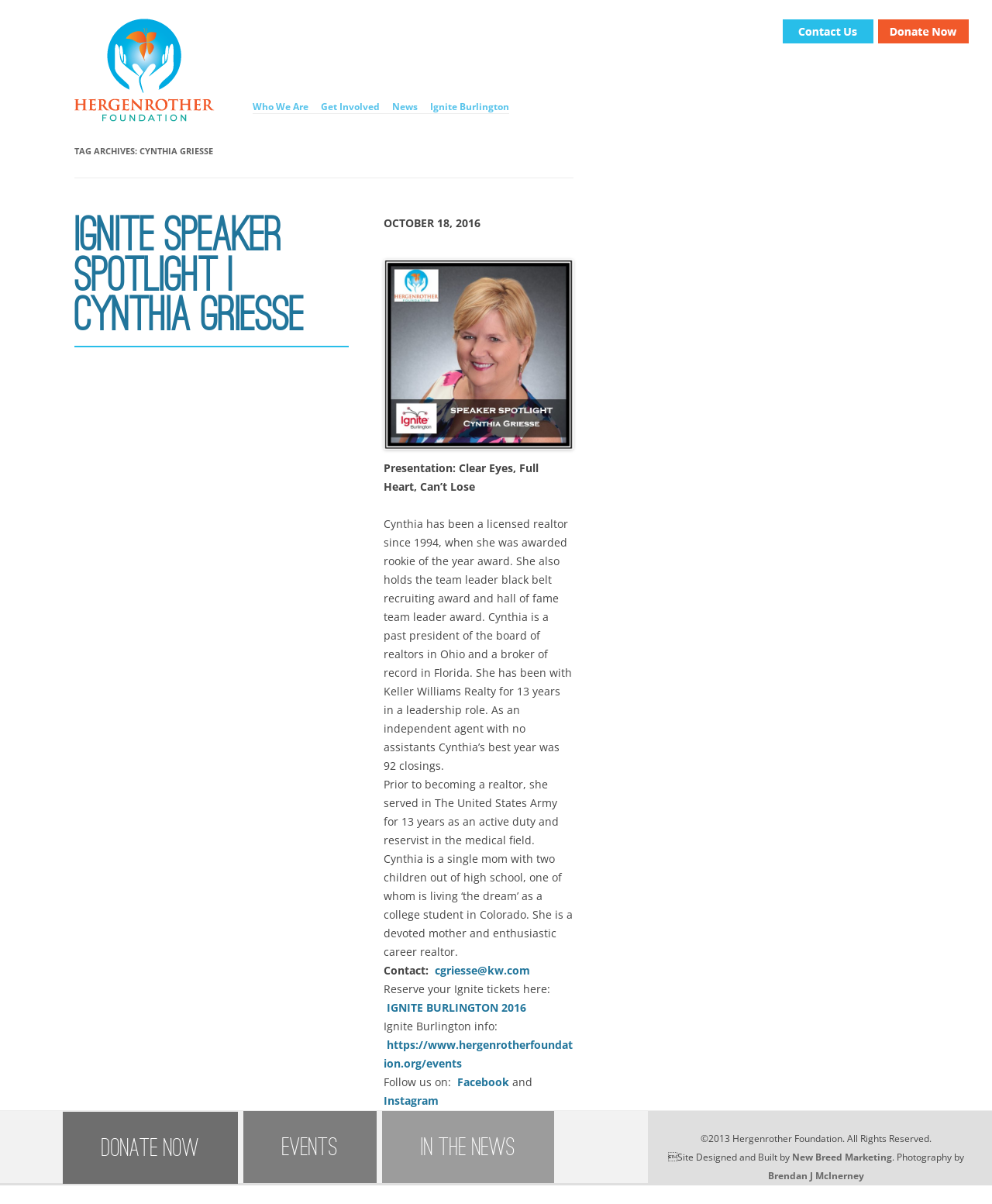Determine the coordinates of the bounding box for the clickable area needed to execute this instruction: "Read about Cynthia Griesse".

[0.075, 0.179, 0.578, 0.194]